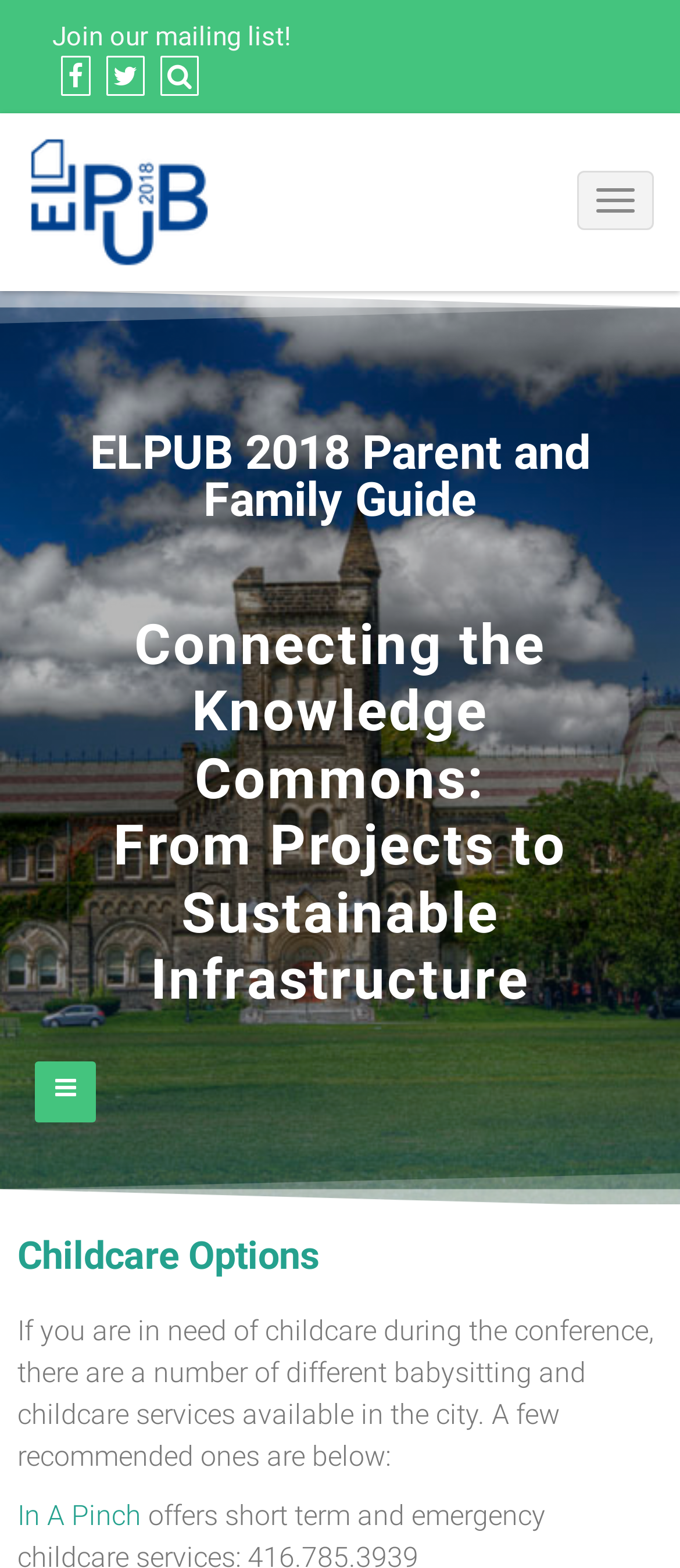Locate the bounding box coordinates of the element's region that should be clicked to carry out the following instruction: "Check In A Pinch childcare service". The coordinates need to be four float numbers between 0 and 1, i.e., [left, top, right, bottom].

[0.026, 0.956, 0.208, 0.977]